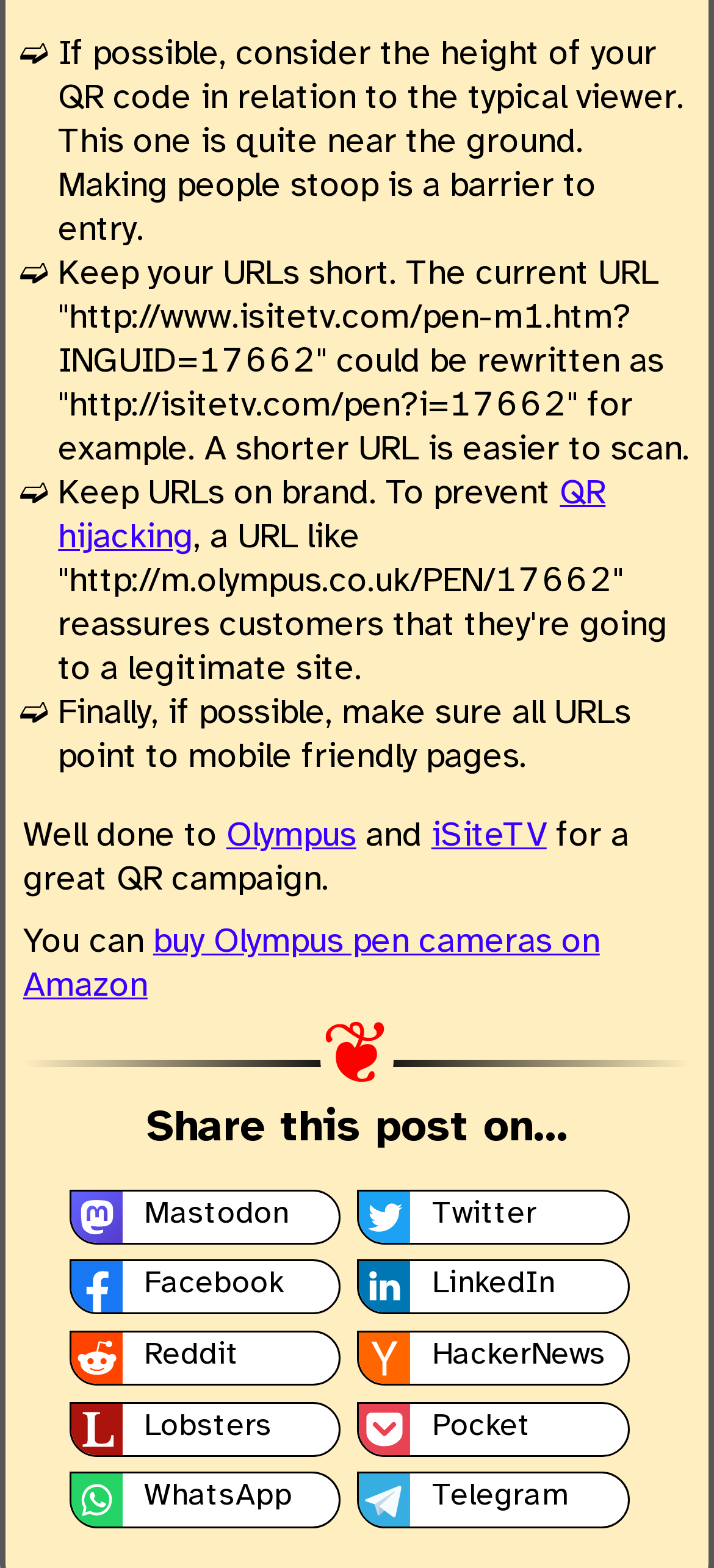Specify the bounding box coordinates of the element's area that should be clicked to execute the given instruction: "visit tempototo website". The coordinates should be four float numbers between 0 and 1, i.e., [left, top, right, bottom].

None